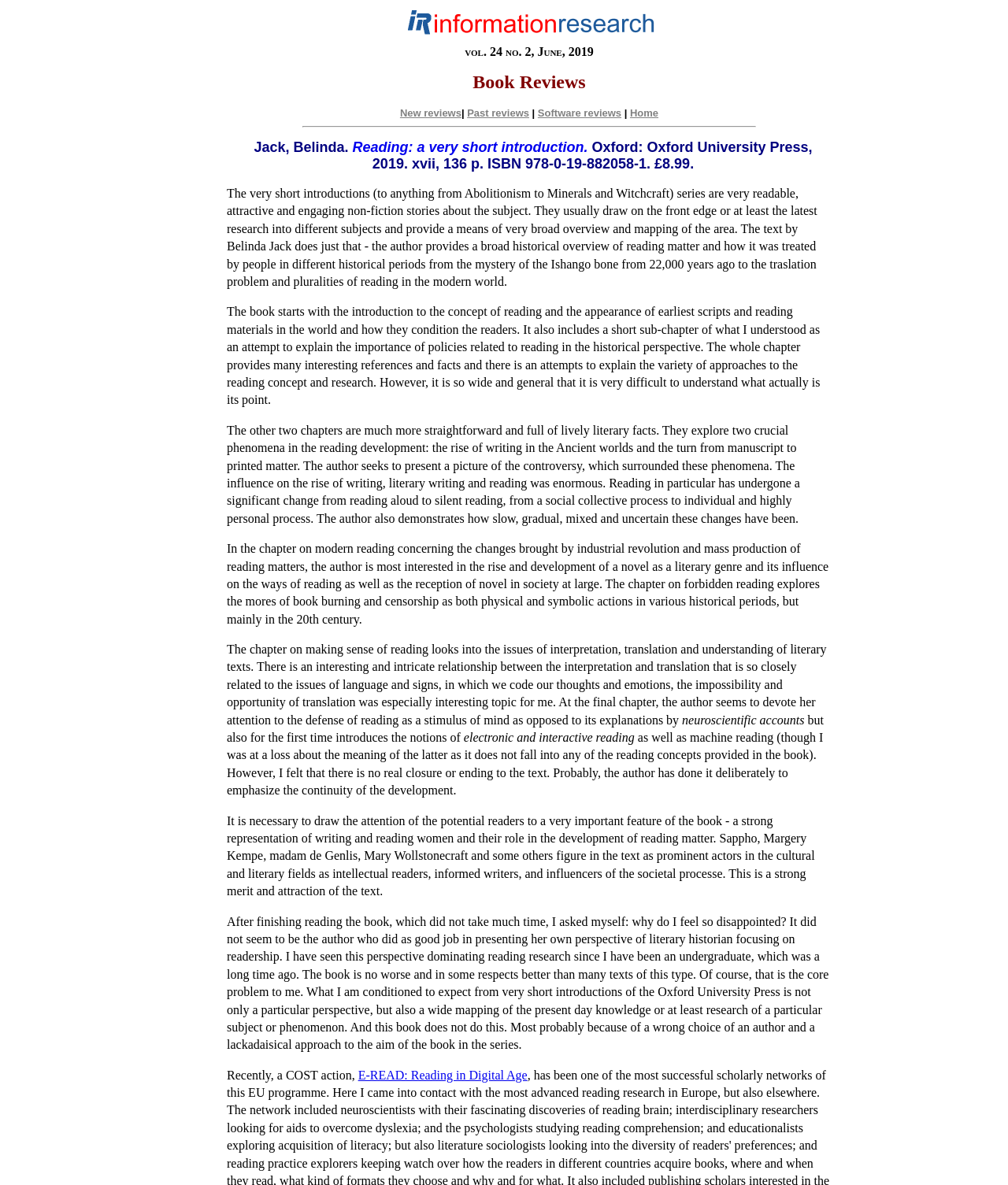What is the author's perspective on reading? From the image, respond with a single word or brief phrase.

Historical and literary